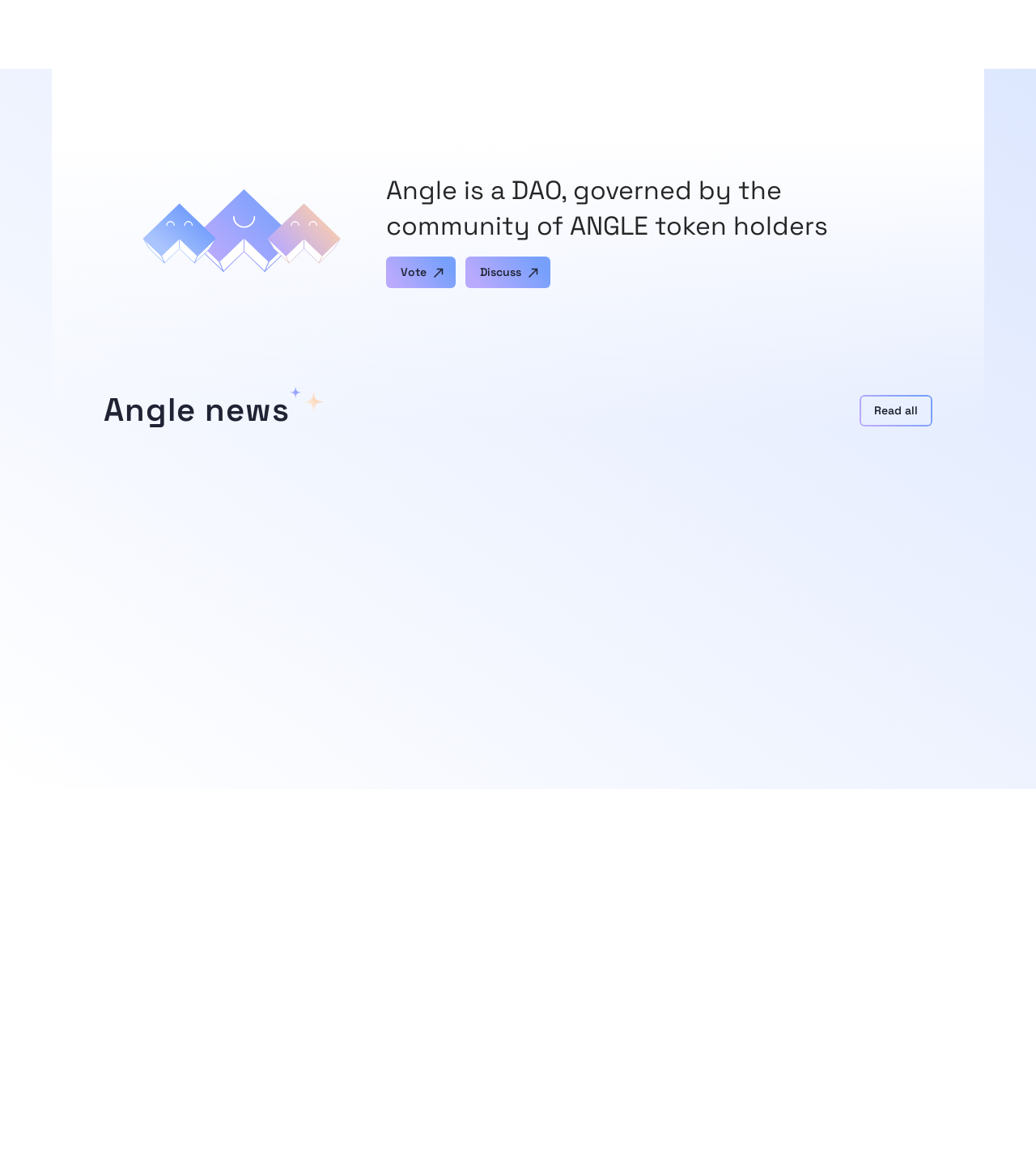What is Angle?
Please answer the question with a detailed response using the information from the screenshot.

Based on the heading 'Angle is a DAO, governed by the community of ANGLE token holders', it can be inferred that Angle is a Decentralized Autonomous Organization.